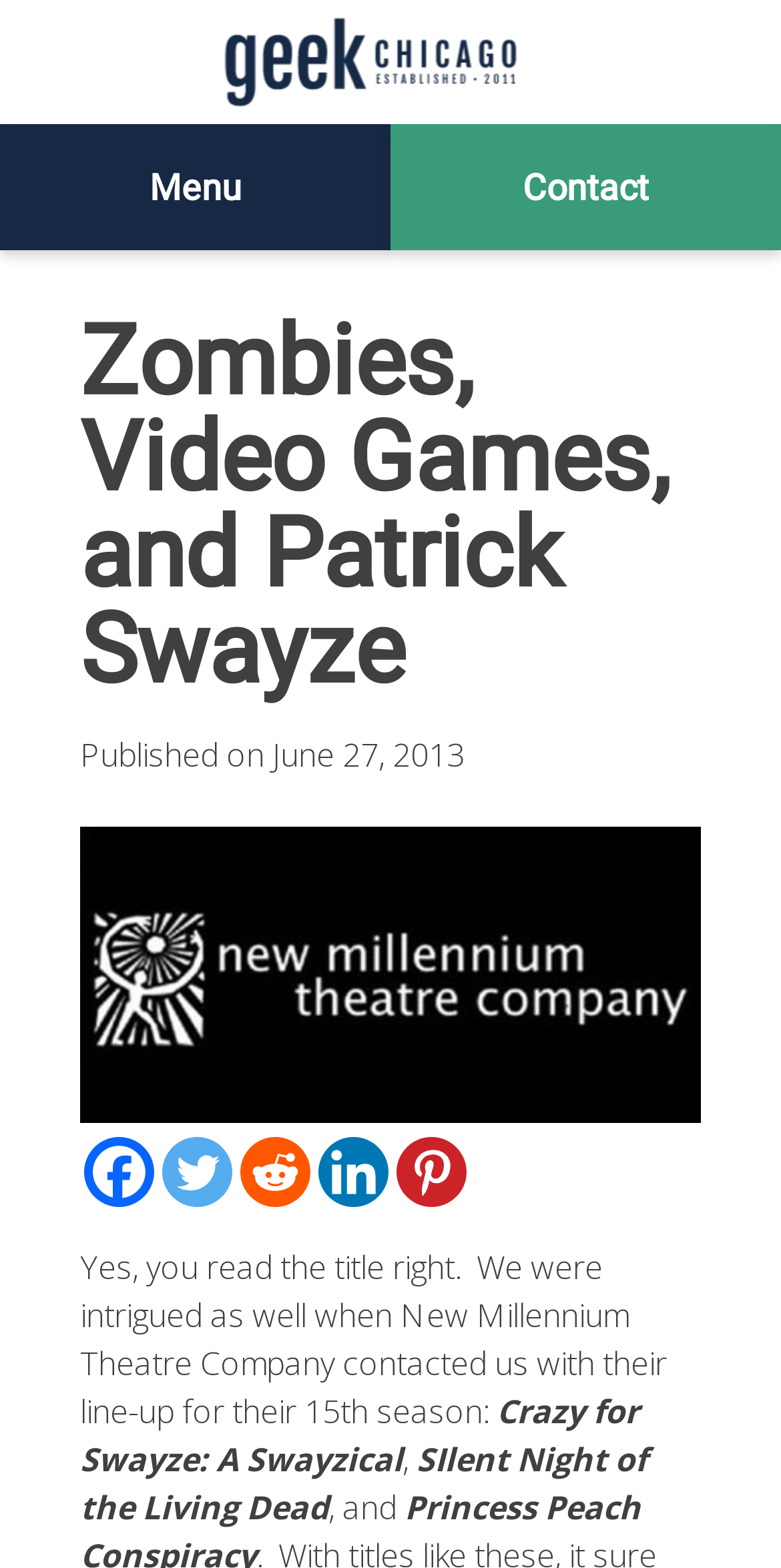Predict the bounding box of the UI element based on the description: "Web Development". The coordinates should be four float numbers between 0 and 1, formatted as [left, top, right, bottom].

[0.073, 0.424, 0.927, 0.47]